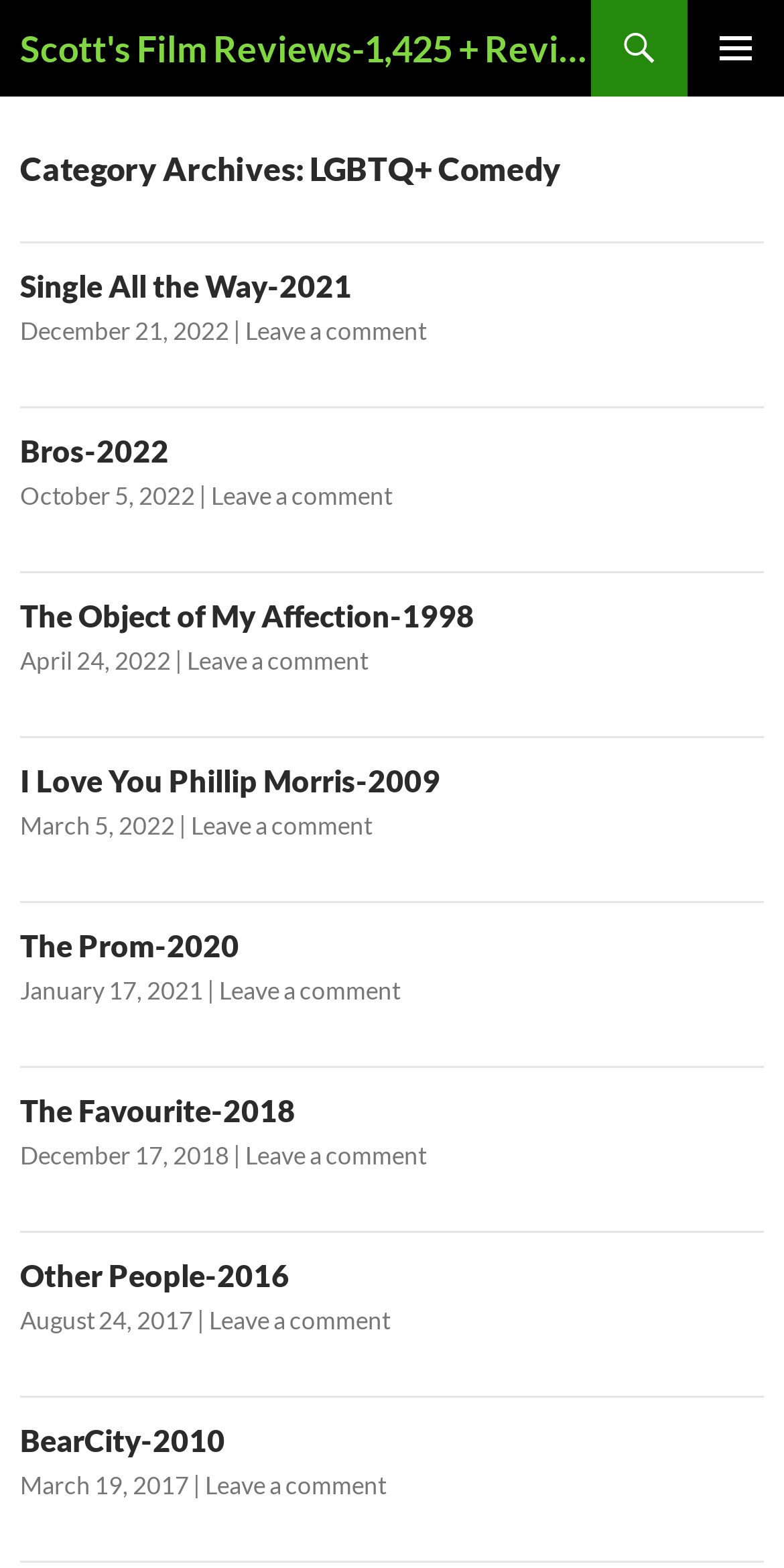Please answer the following query using a single word or phrase: 
How many film reviews are on this page?

6